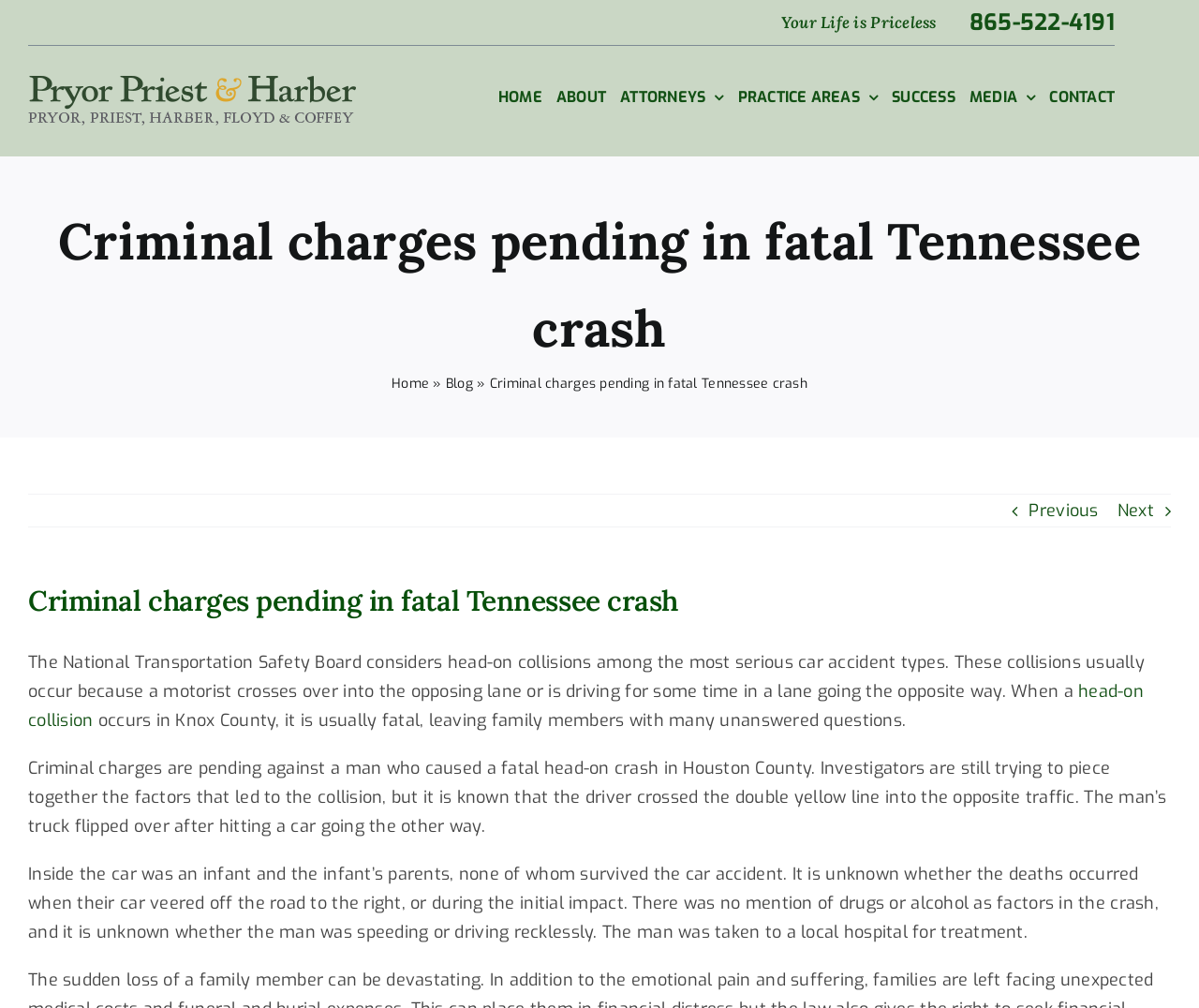What was the man's truck doing when it hit the car?
Please answer the question as detailed as possible based on the image.

I determined the answer by reading the static text elements in the article section, which mentioned that the man's truck flipped over after hitting a car going the other way.